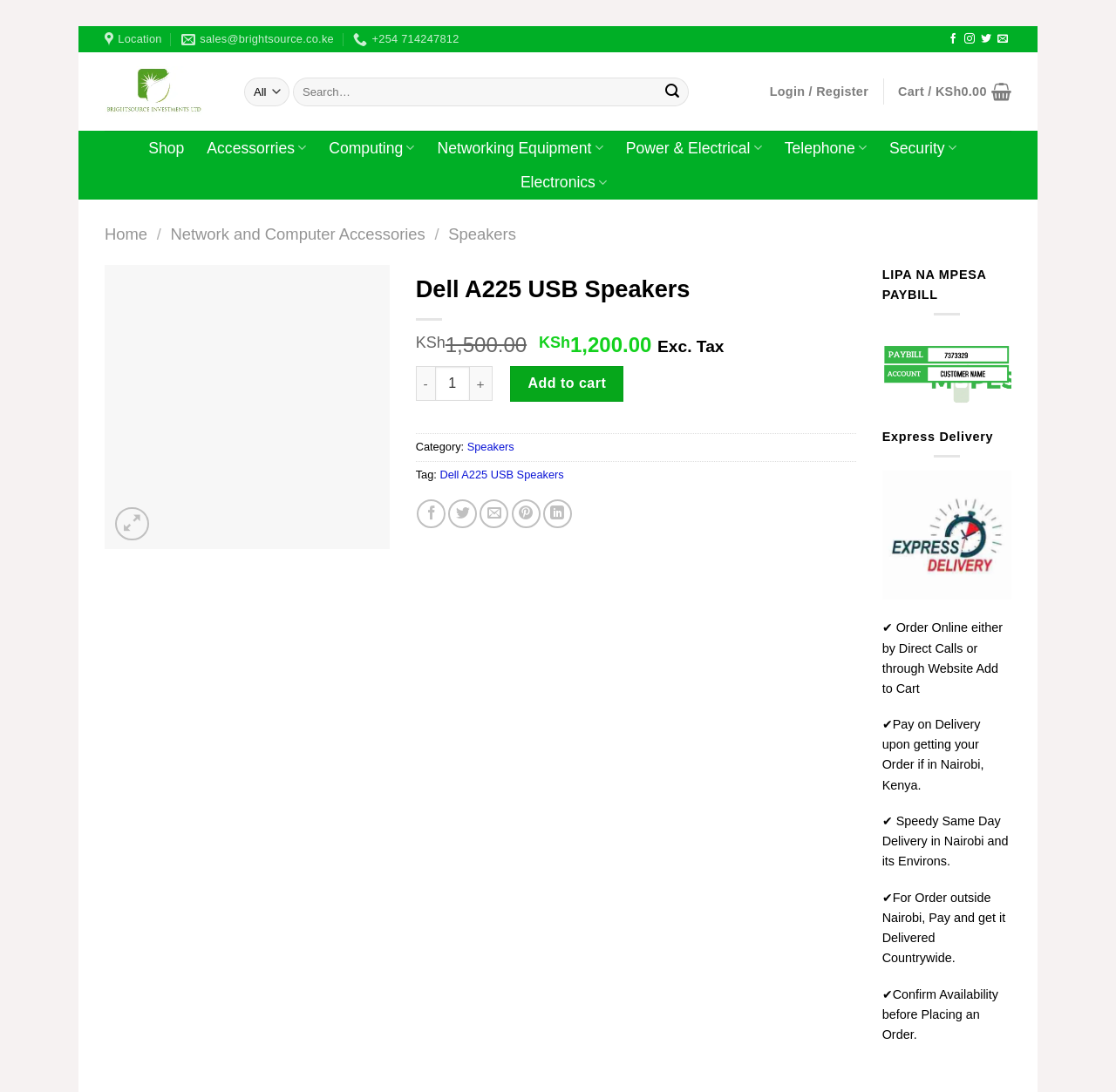What is the original price of the Dell A225 USB Speakers?
From the details in the image, answer the question comprehensively.

I found the original price of the Dell A225 USB Speakers by looking at the product information section, where it says 'Original price was: KSh1,500.00'.